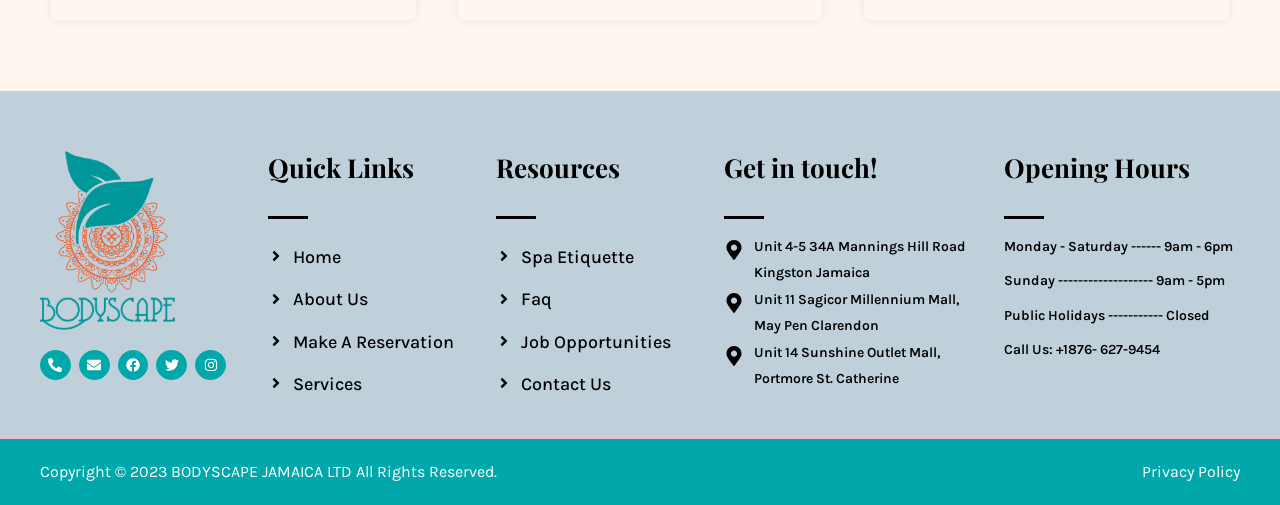Pinpoint the bounding box coordinates of the element that must be clicked to accomplish the following instruction: "Call the spa". The coordinates should be in the format of four float numbers between 0 and 1, i.e., [left, top, right, bottom].

[0.784, 0.668, 0.969, 0.72]